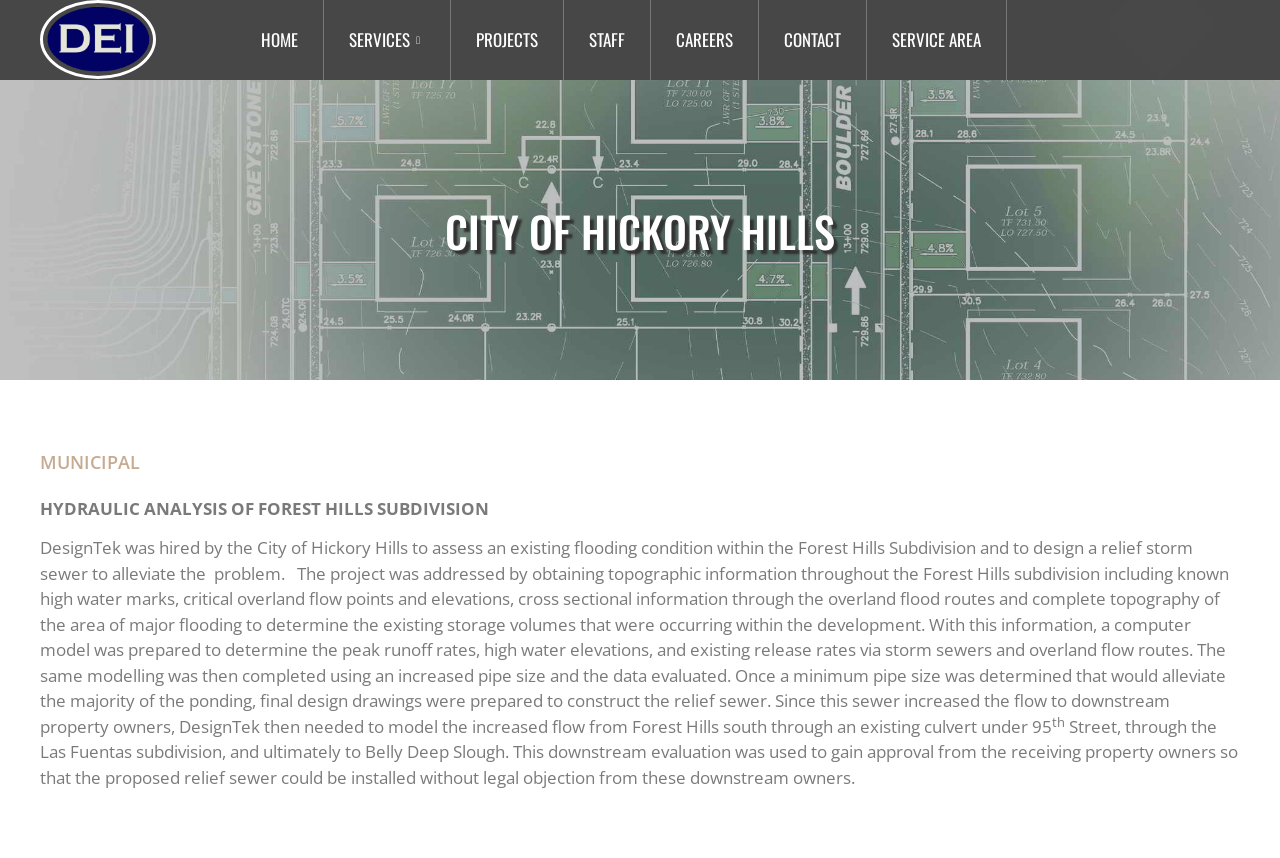Please respond to the question with a concise word or phrase:
What is the purpose of the relief storm sewer?

To alleviate flooding